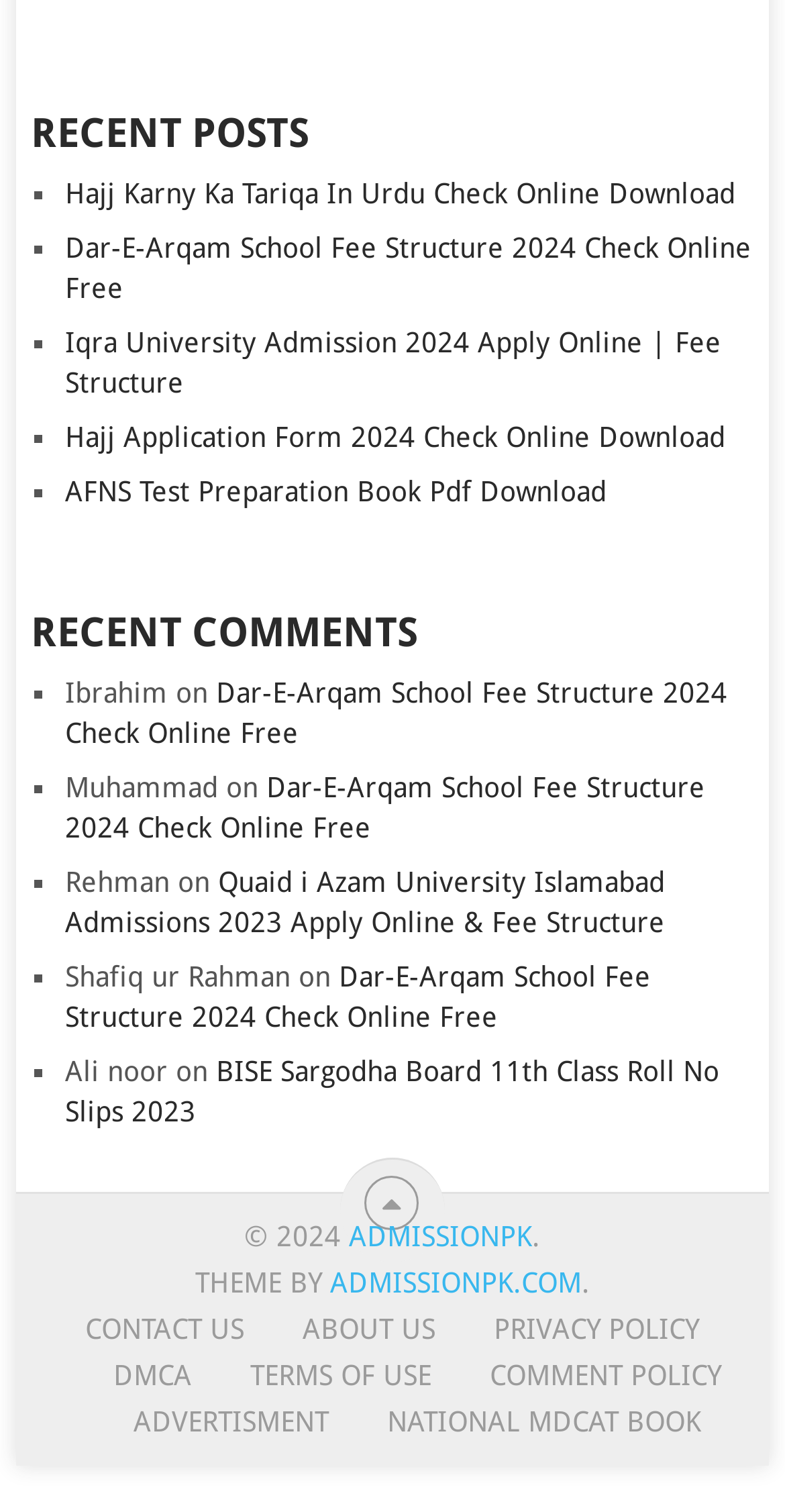What is the purpose of this webpage?
Please provide a detailed and thorough answer to the question.

Based on the content of the webpage, it appears to be an educational website that provides information on various topics such as admission, fee structures, and educational resources. The presence of links to specific educational institutions and resources suggests that the website is intended to provide useful information to students and educators.